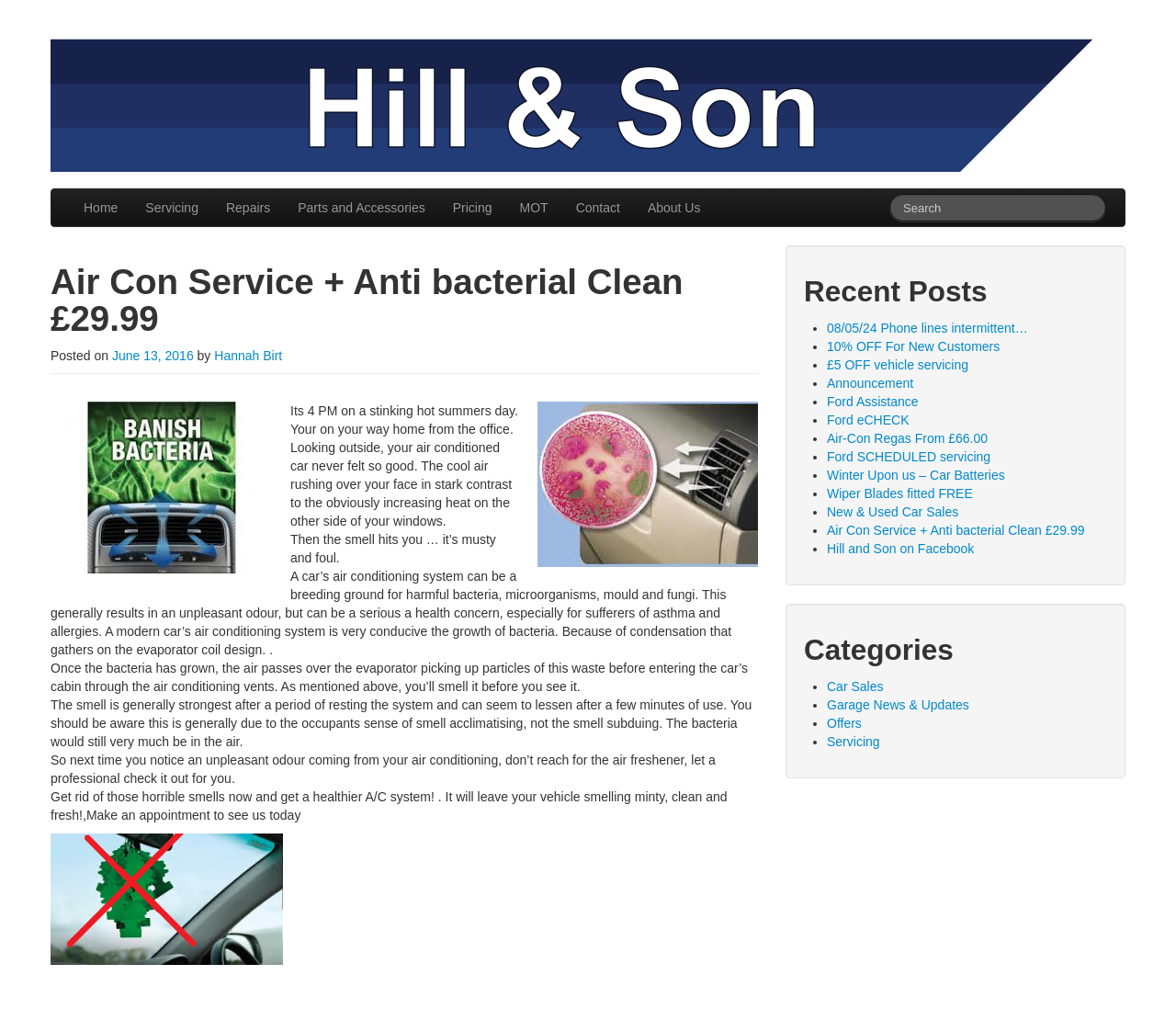Look at the image and answer the question in detail:
What is the price of the air con service?

The price of the air con service can be found in the heading element that reads 'Air Con Service + Anti bacterial Clean £29.99'. This is a prominent feature of the webpage and is likely a key service offered by the garage.